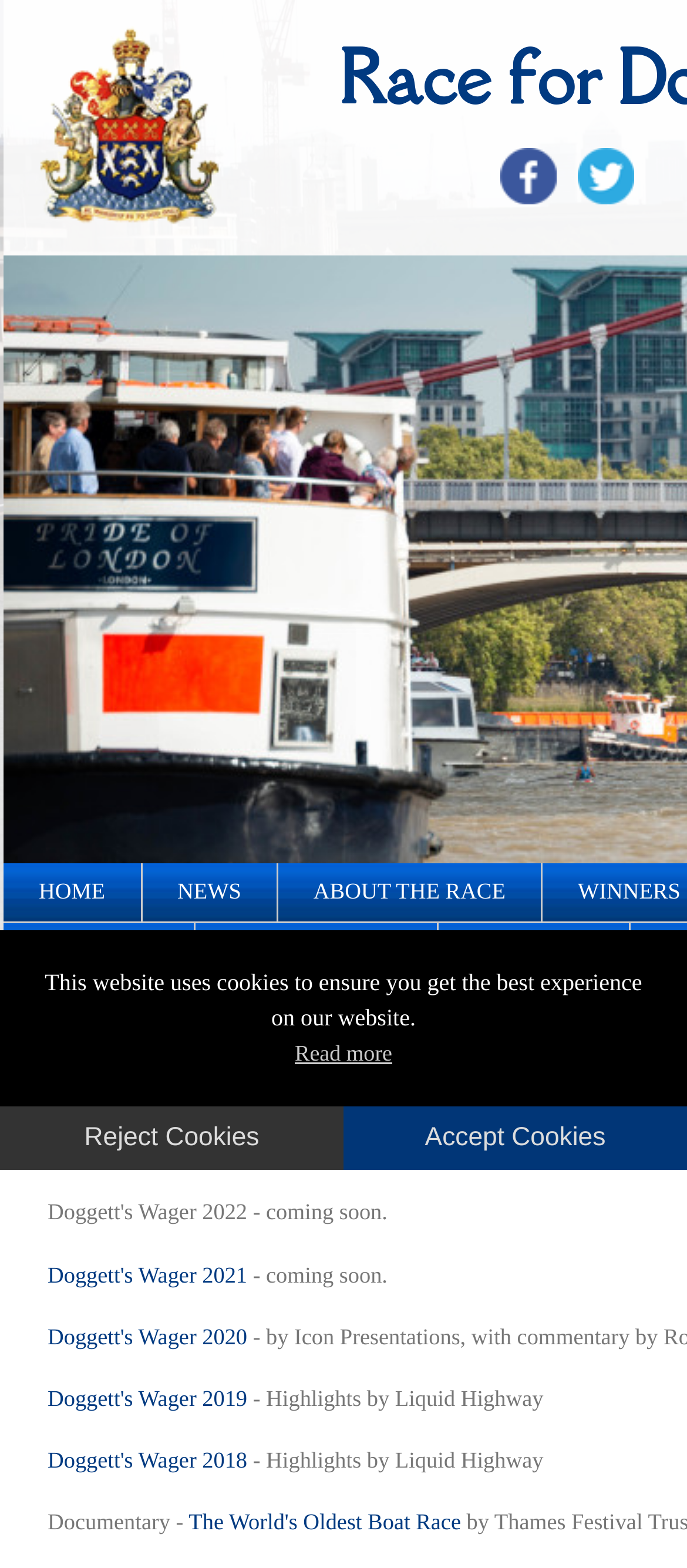Refer to the image and provide a thorough answer to this question:
What are the years available for Doggett's Wager?

I found the answer by looking at the links on the webpage. There are links for Doggett's Wager for the years 2018, 2019, 2020, and 2021.